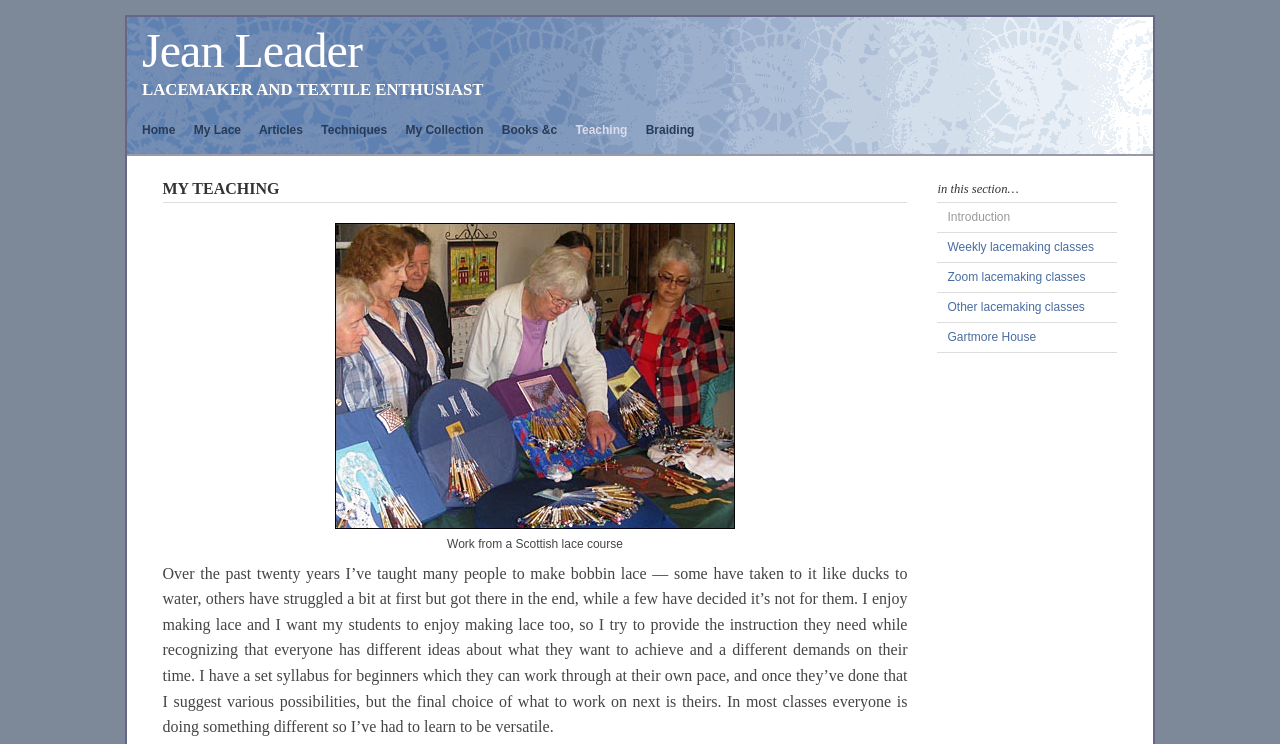Please give the bounding box coordinates of the area that should be clicked to fulfill the following instruction: "Click on the 'Home' link". The coordinates should be in the format of four float numbers from 0 to 1, i.e., [left, top, right, bottom].

None